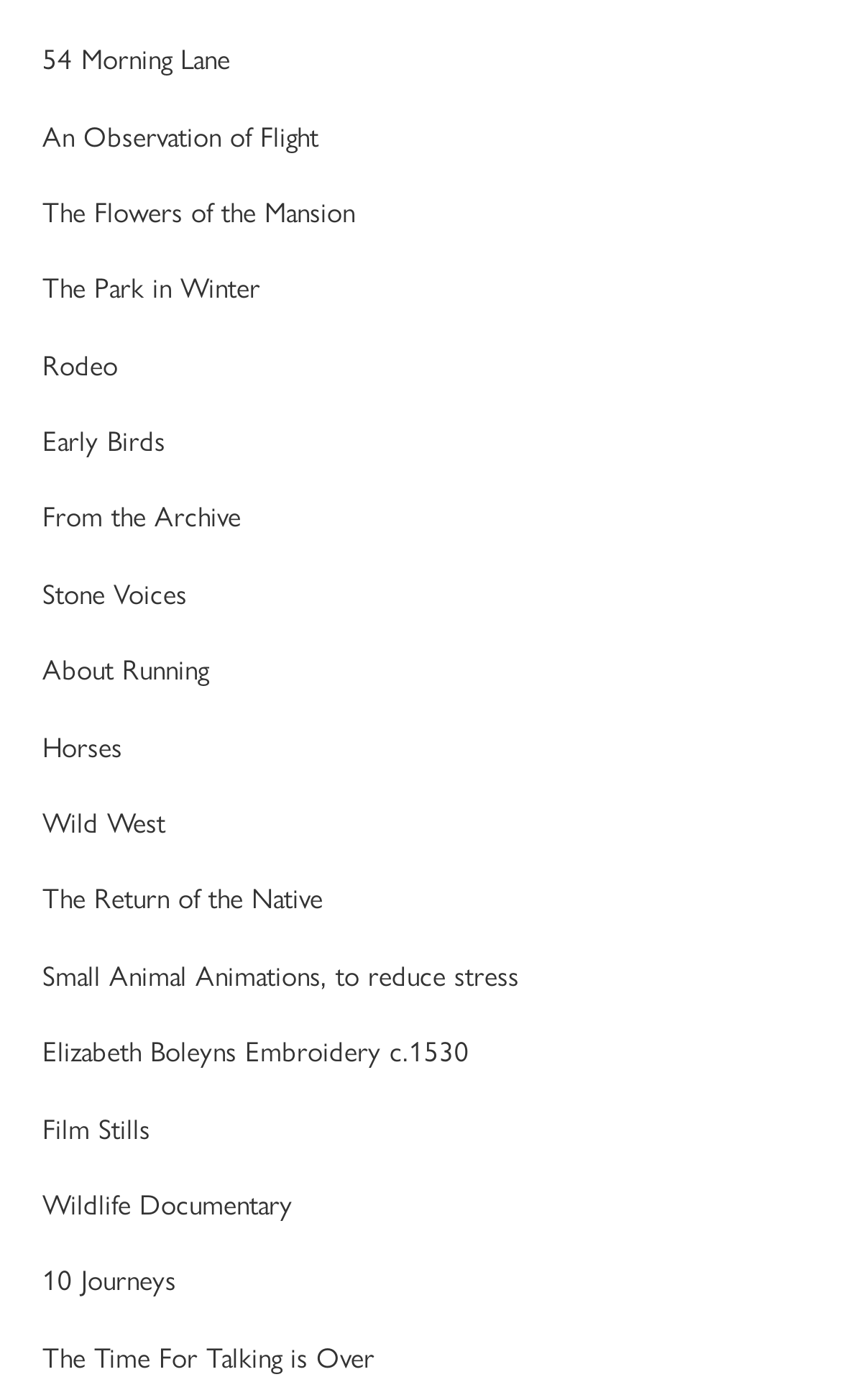Specify the bounding box coordinates (top-left x, top-left y, bottom-right x, bottom-right y) of the UI element in the screenshot that matches this description: The Return of the Native

[0.05, 0.626, 0.383, 0.656]